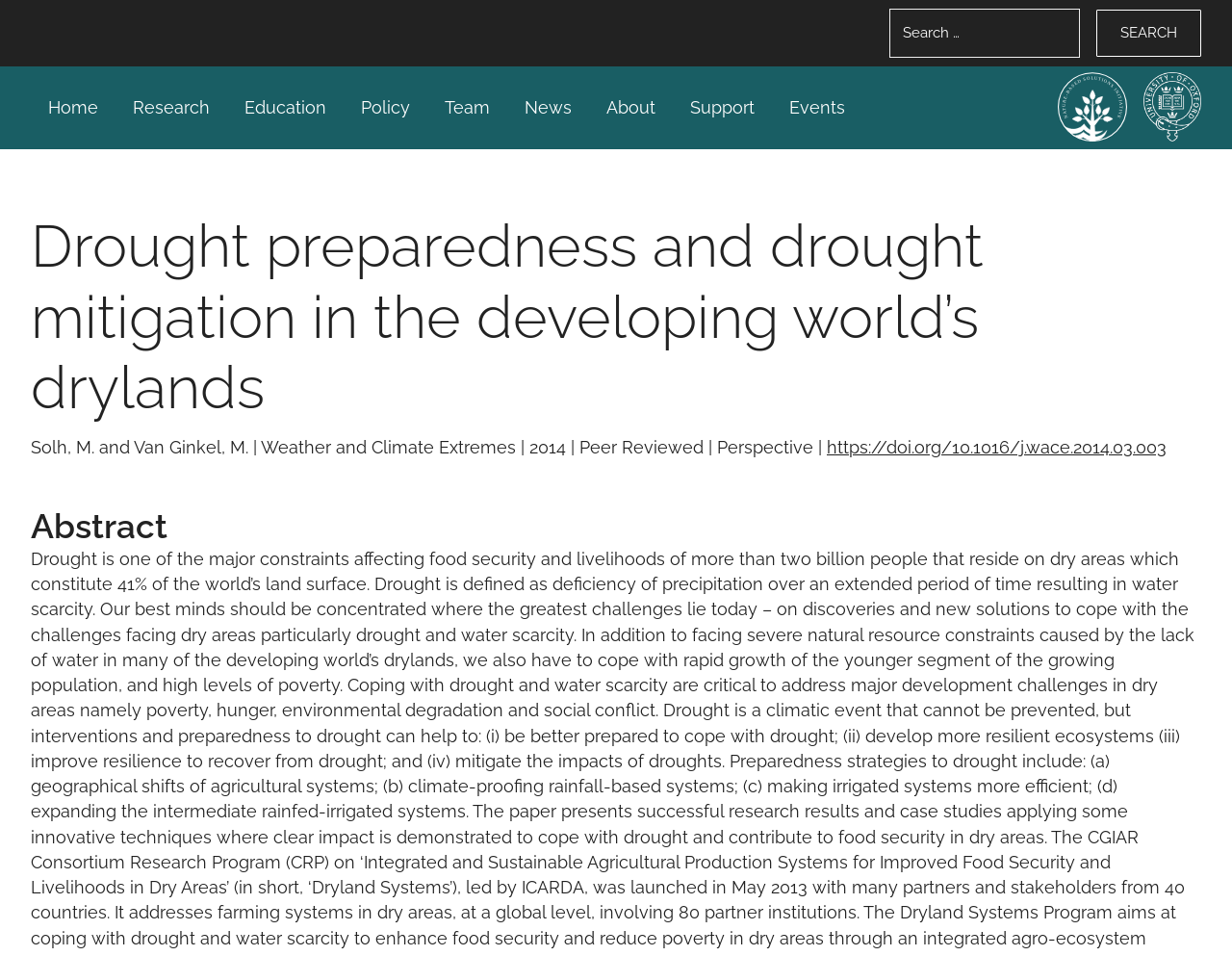Provide a brief response to the question using a single word or phrase: 
How many authors are listed for the article?

2